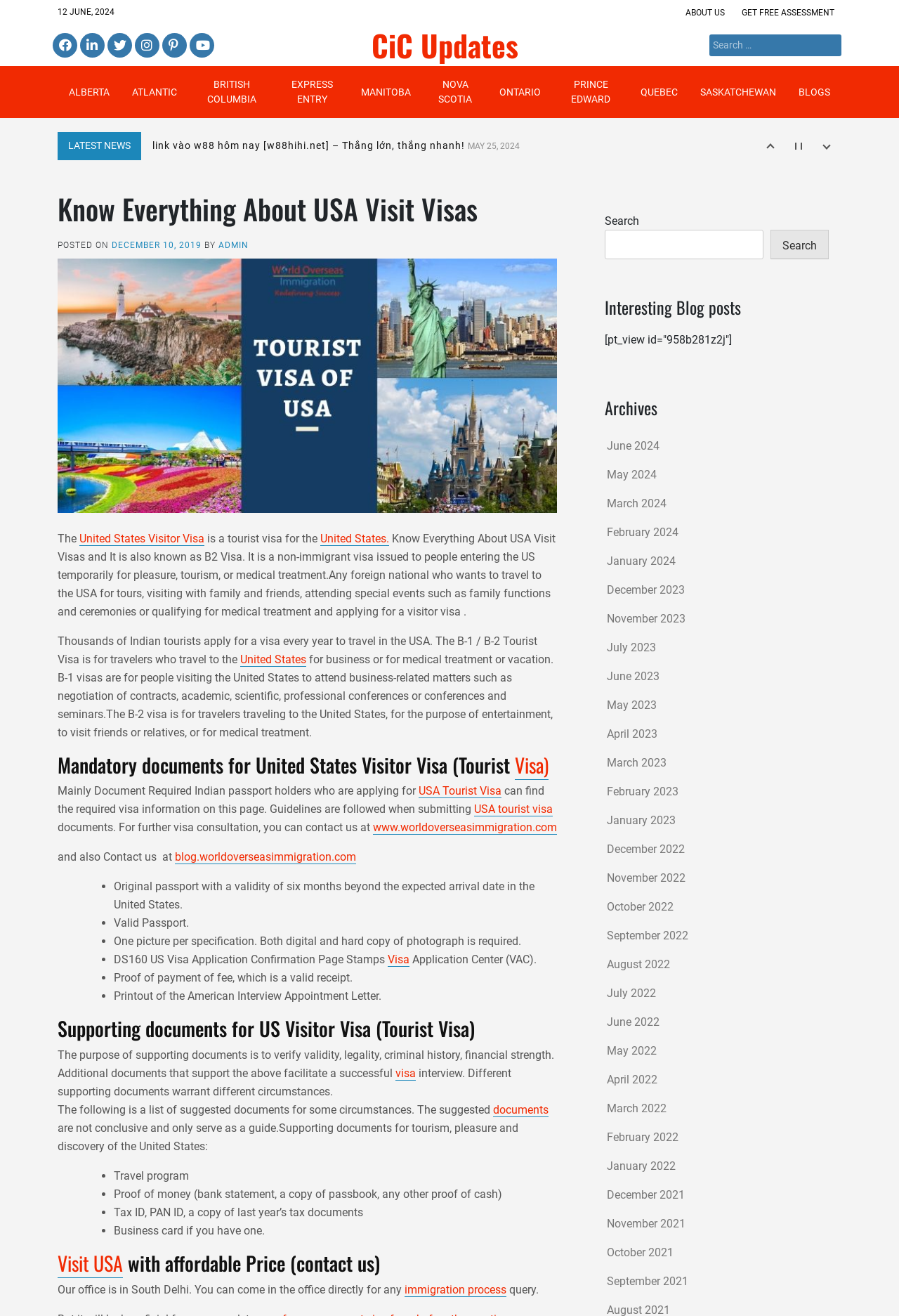Determine the bounding box for the described UI element: "Youtube".

[0.211, 0.025, 0.238, 0.044]